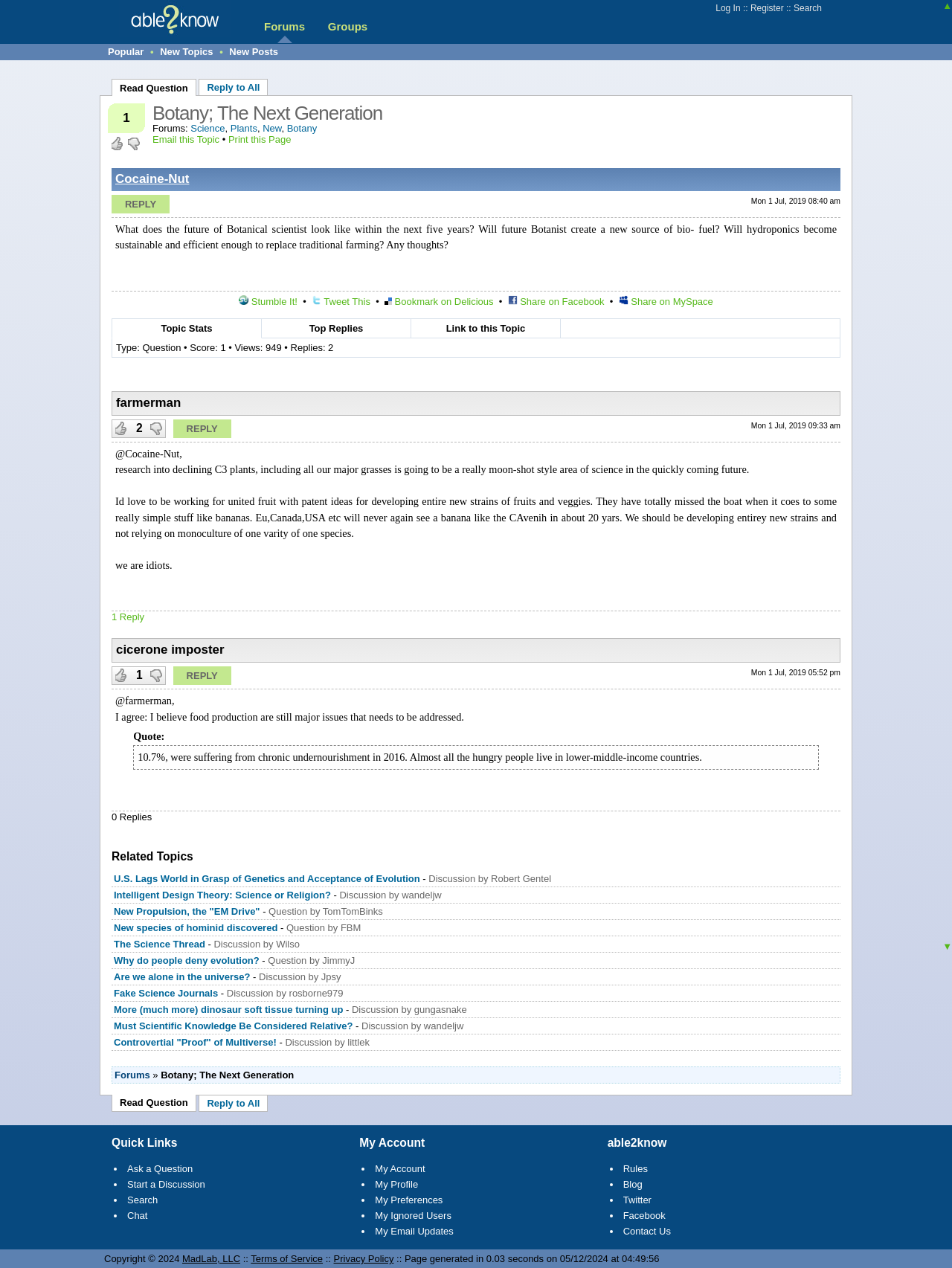Provide the bounding box coordinates of the UI element that matches the description: "Rules".

[0.654, 0.917, 0.68, 0.926]